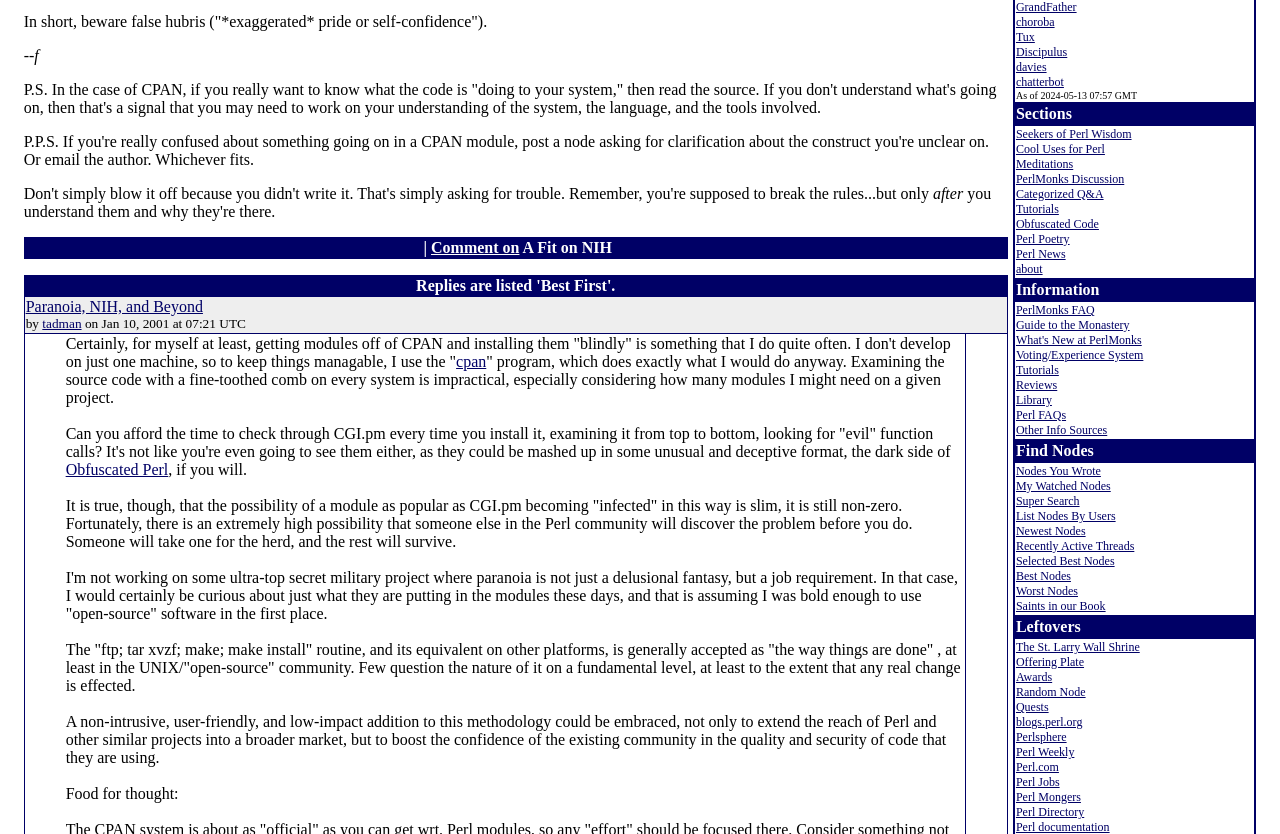Extract the bounding box coordinates of the UI element described by: "What's New at PerlMonks". The coordinates should include four float numbers ranging from 0 to 1, e.g., [left, top, right, bottom].

[0.794, 0.399, 0.892, 0.416]